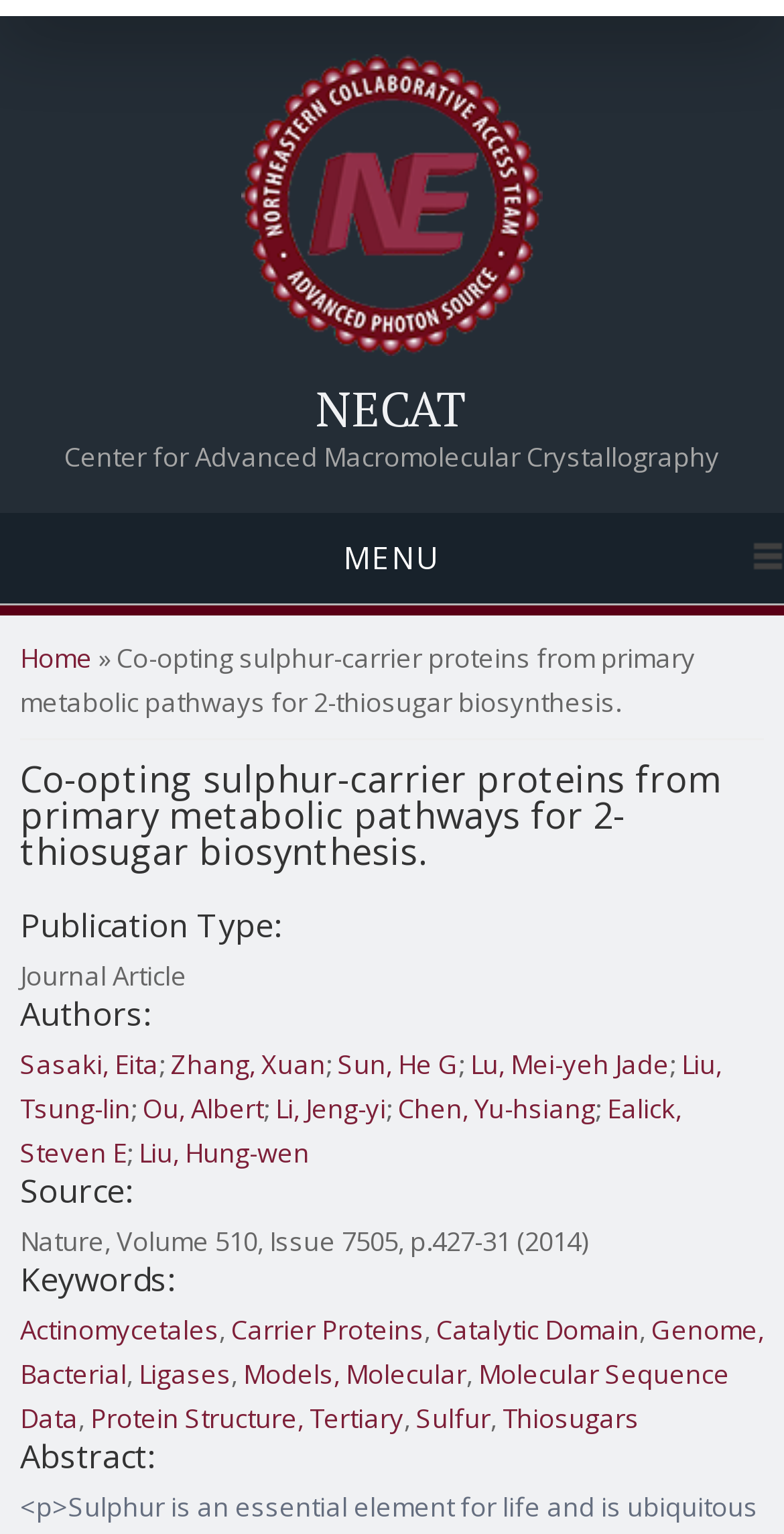What is the title of the NECAT center?
Utilize the image to construct a detailed and well-explained answer.

I found the title of the NECAT center by looking at the heading element with the text 'NECAT Center for Advanced Macromolecular Crystallography' which is located at the top of the webpage.